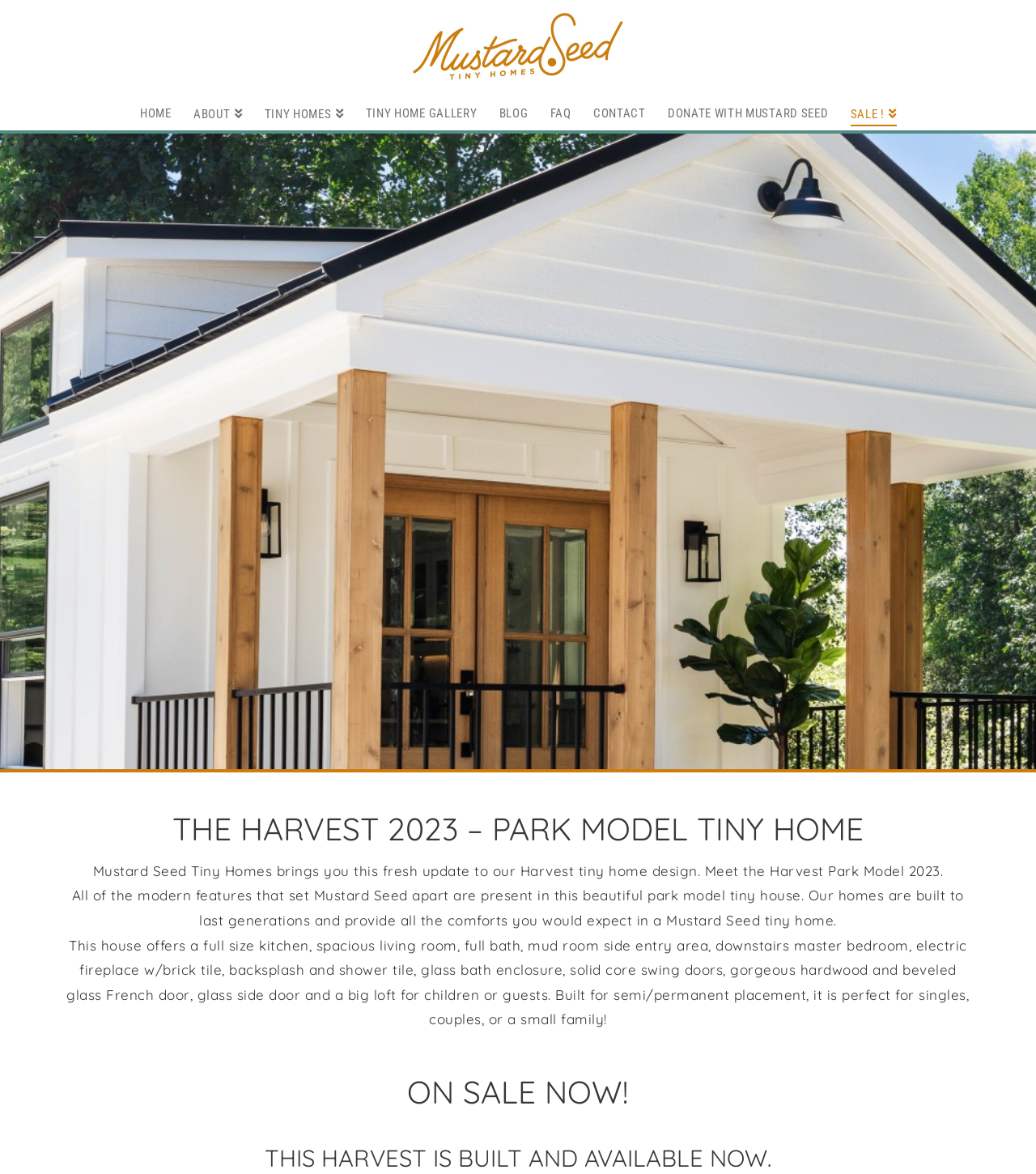Identify the bounding box coordinates for the UI element described as: "SALE !".

[0.81, 0.079, 0.876, 0.111]